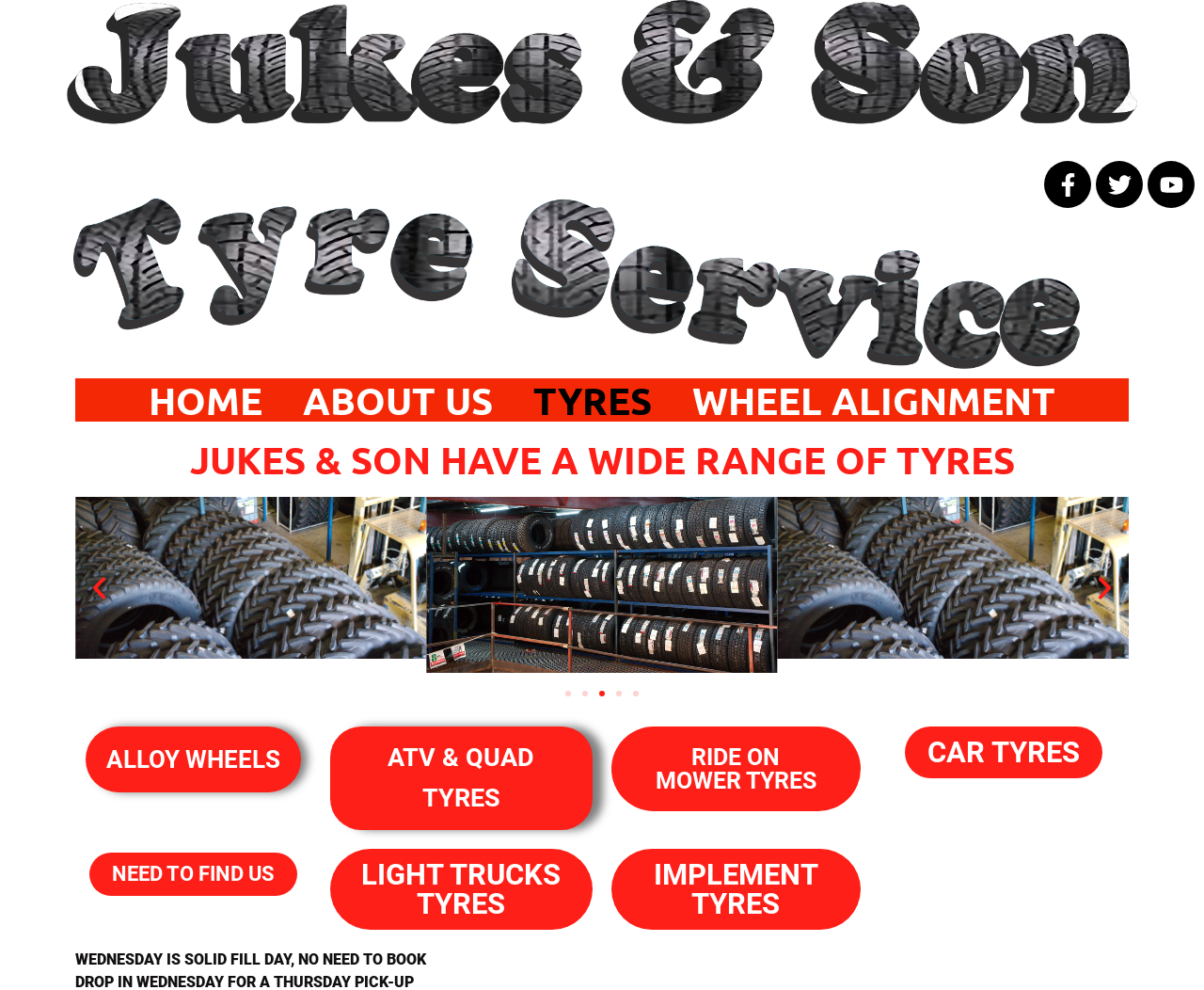Find the bounding box coordinates of the area to click in order to follow the instruction: "View the previous slide".

[0.07, 0.579, 0.095, 0.609]